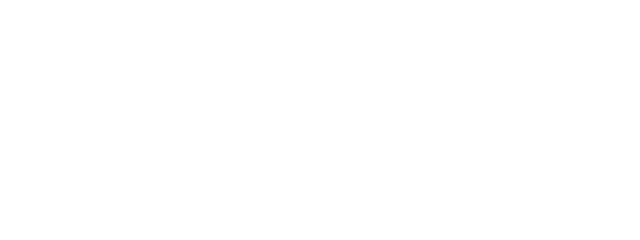Break down the image and describe each part extensively.

This image showcases a cozy and well-equipped kitchen, part of the holiday apartment named "Ferienwohnung Oswald." The setting is designed to provide a warm and inviting atmosphere for guests looking to enjoy their stay. The kitchen features essential appliances and ample space, perfect for preparing meals during vacations. Its charming decor reflects the overall aesthetic of the apartment, which offers breathtaking mountain views and a serene location near the Fuschlsee lake. The image encapsulates the welcoming environment that awaits guests, reinforcing the promise of comfort and convenience during their stay at this delightful holiday home.